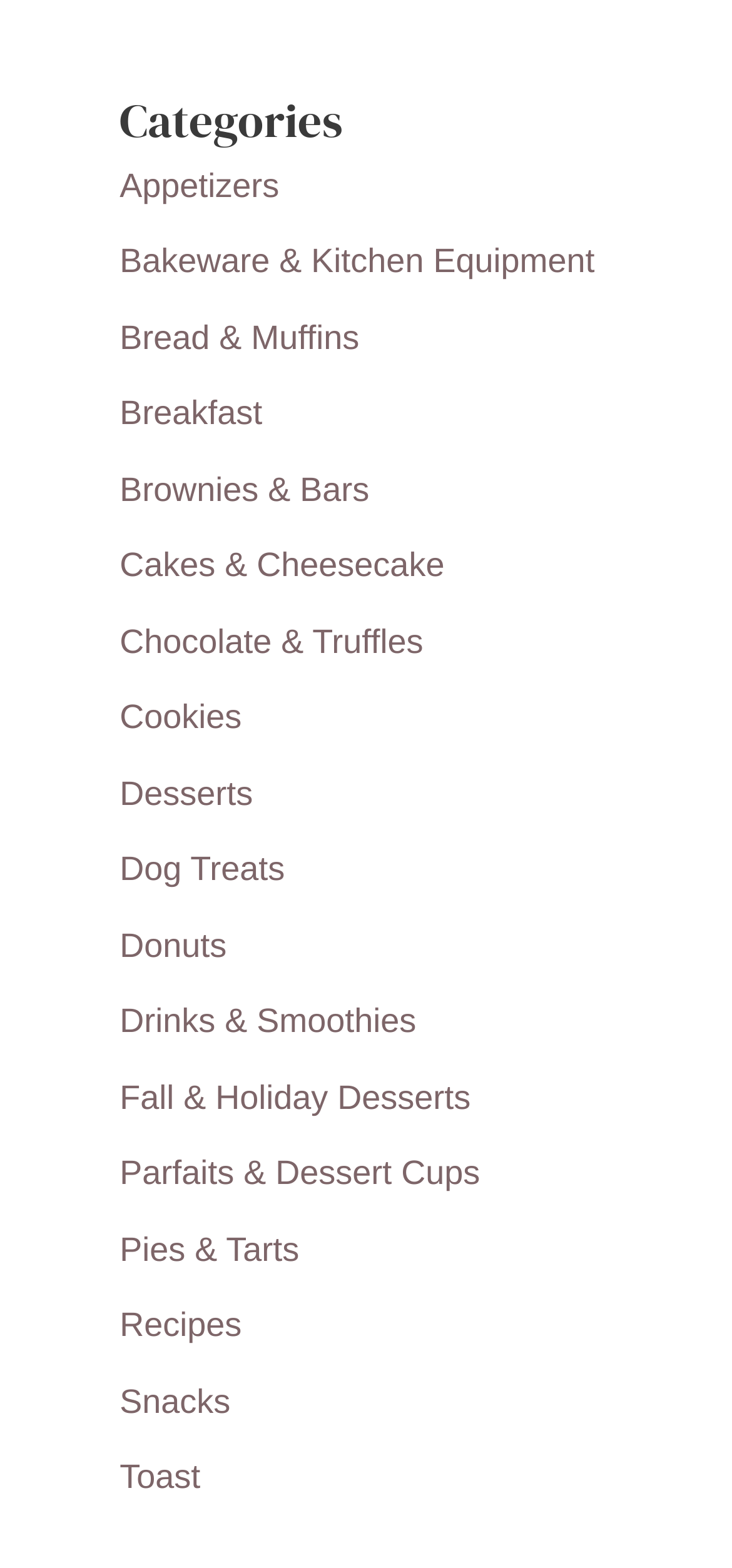Utilize the details in the image to thoroughly answer the following question: Are there any categories related to pets?

Yes, there is a category related to pets, which is 'Dog Treats', because it is a link element under the 'Categories' heading, with a bounding box coordinate of [0.163, 0.542, 0.389, 0.566].